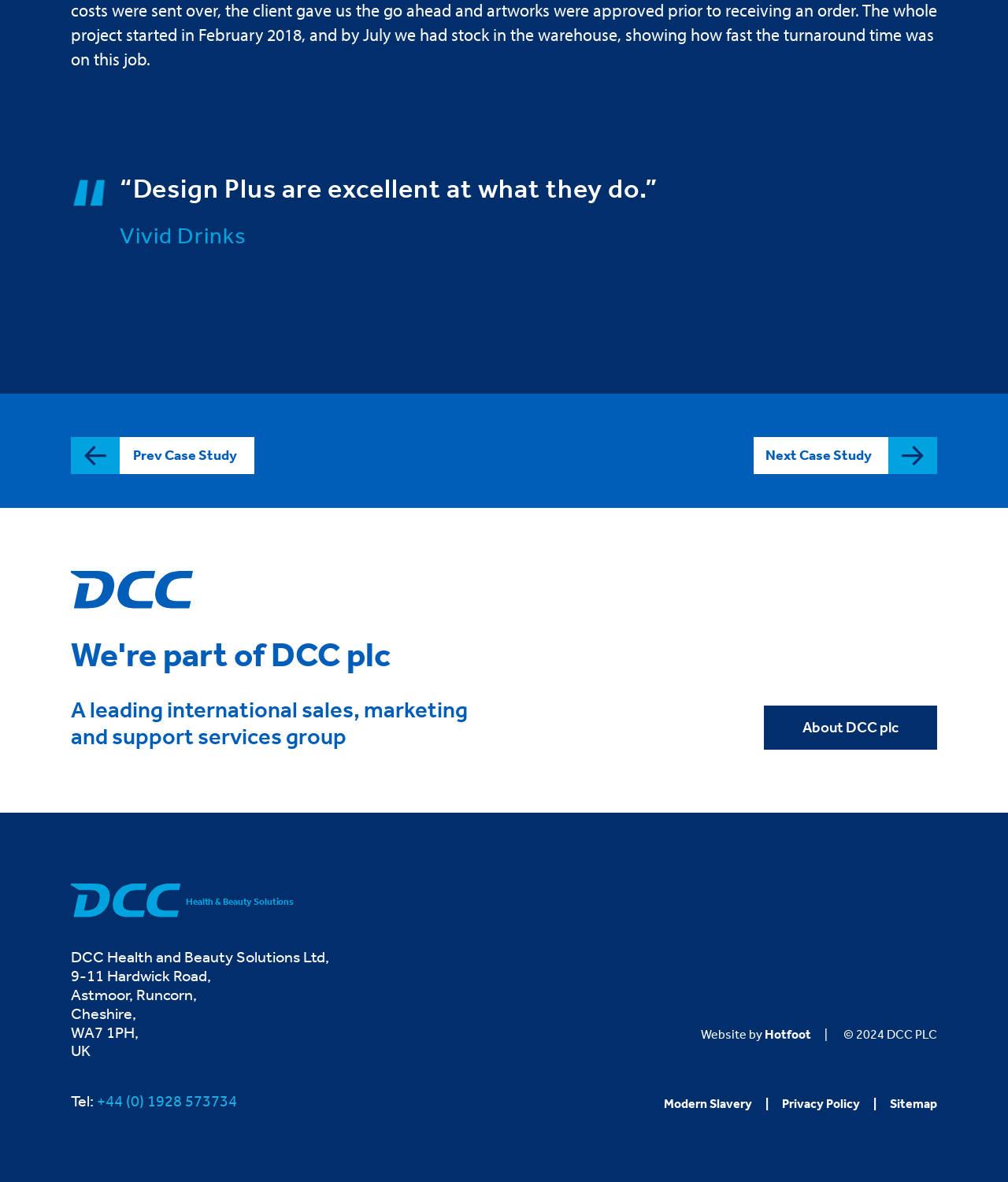Please identify the bounding box coordinates of the element's region that needs to be clicked to fulfill the following instruction: "Click on the 'Sign Up & Log In' menu". The bounding box coordinates should consist of four float numbers between 0 and 1, i.e., [left, top, right, bottom].

None